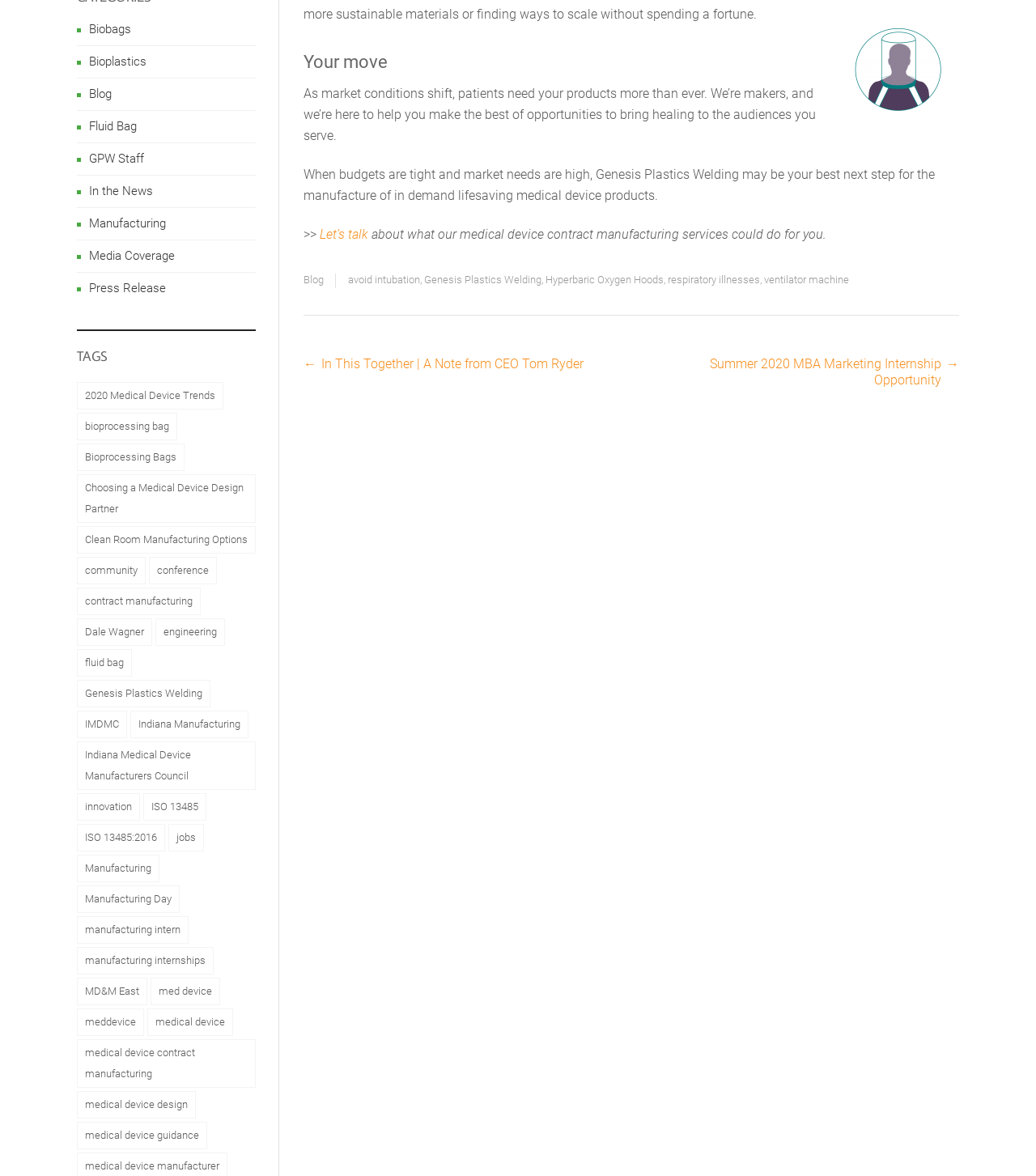Indicate the bounding box coordinates of the clickable region to achieve the following instruction: "Click the 'Let’s talk' link."

[0.309, 0.193, 0.355, 0.206]